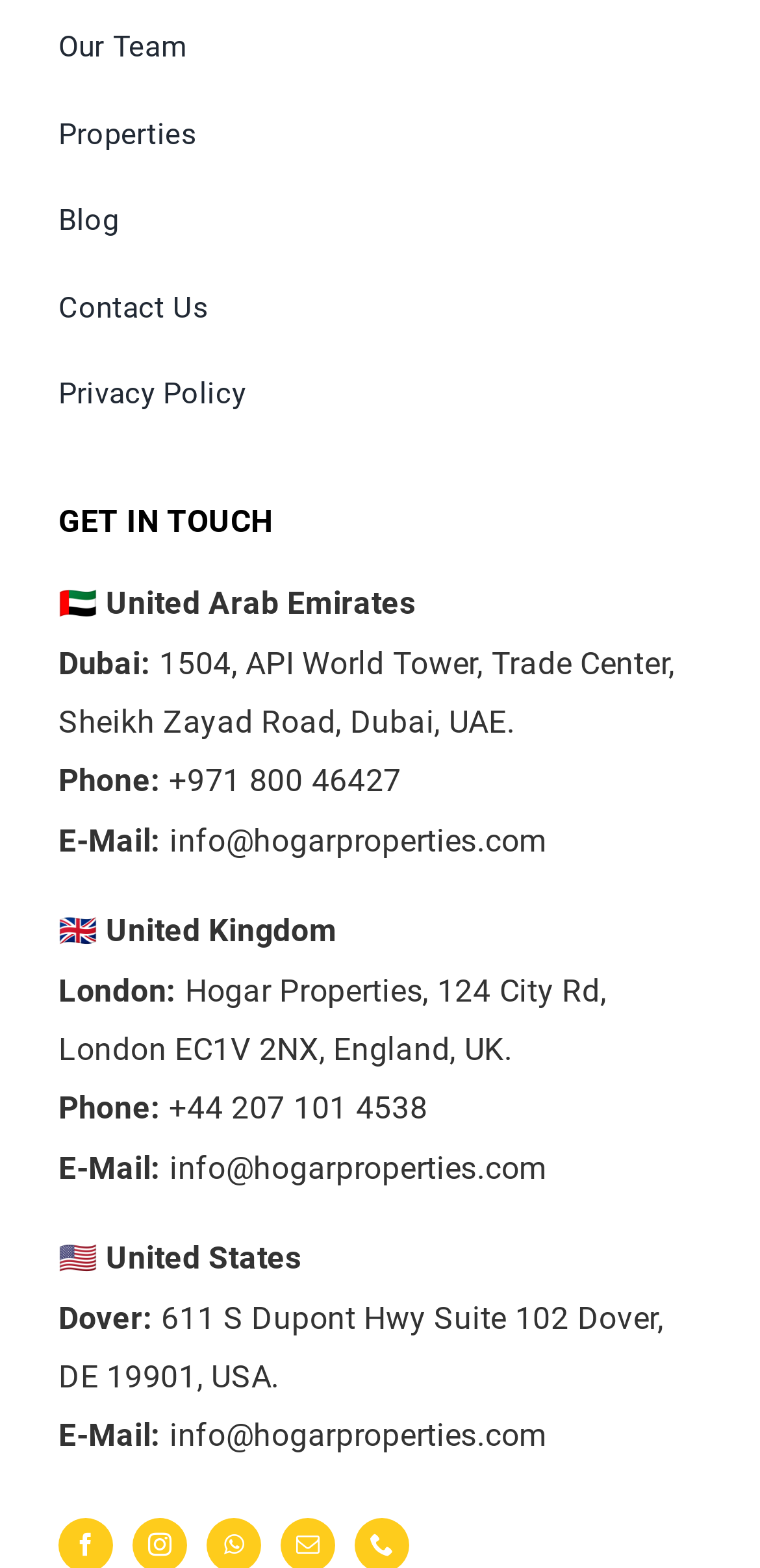Identify the bounding box for the described UI element: "Properties".

[0.077, 0.068, 0.923, 0.104]